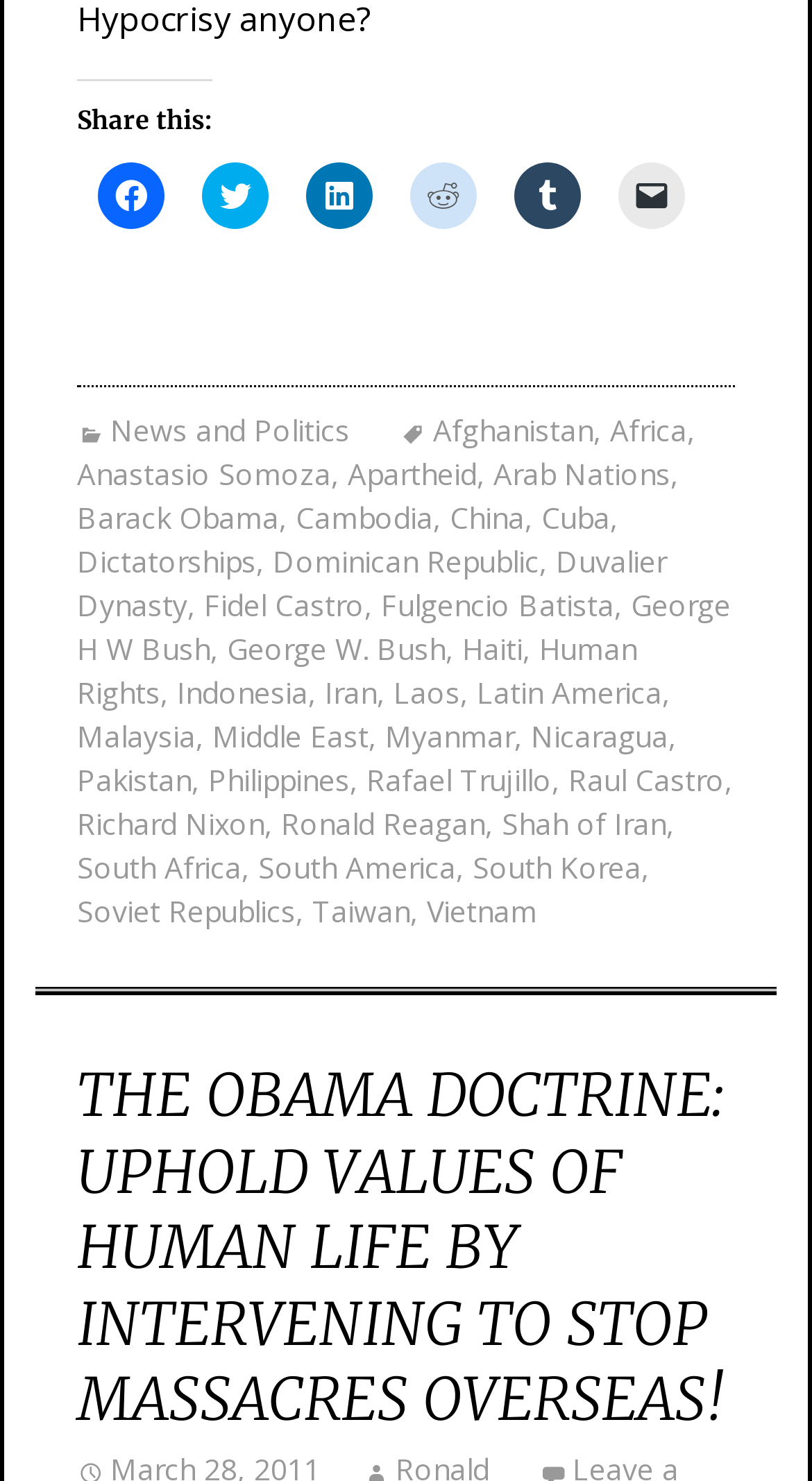How many social media platforms can you share on?
Provide a comprehensive and detailed answer to the question.

There are 6 social media platforms that you can share the content of the webpage on, including Facebook, Twitter, LinkedIn, Reddit, Tumblr, and Email.